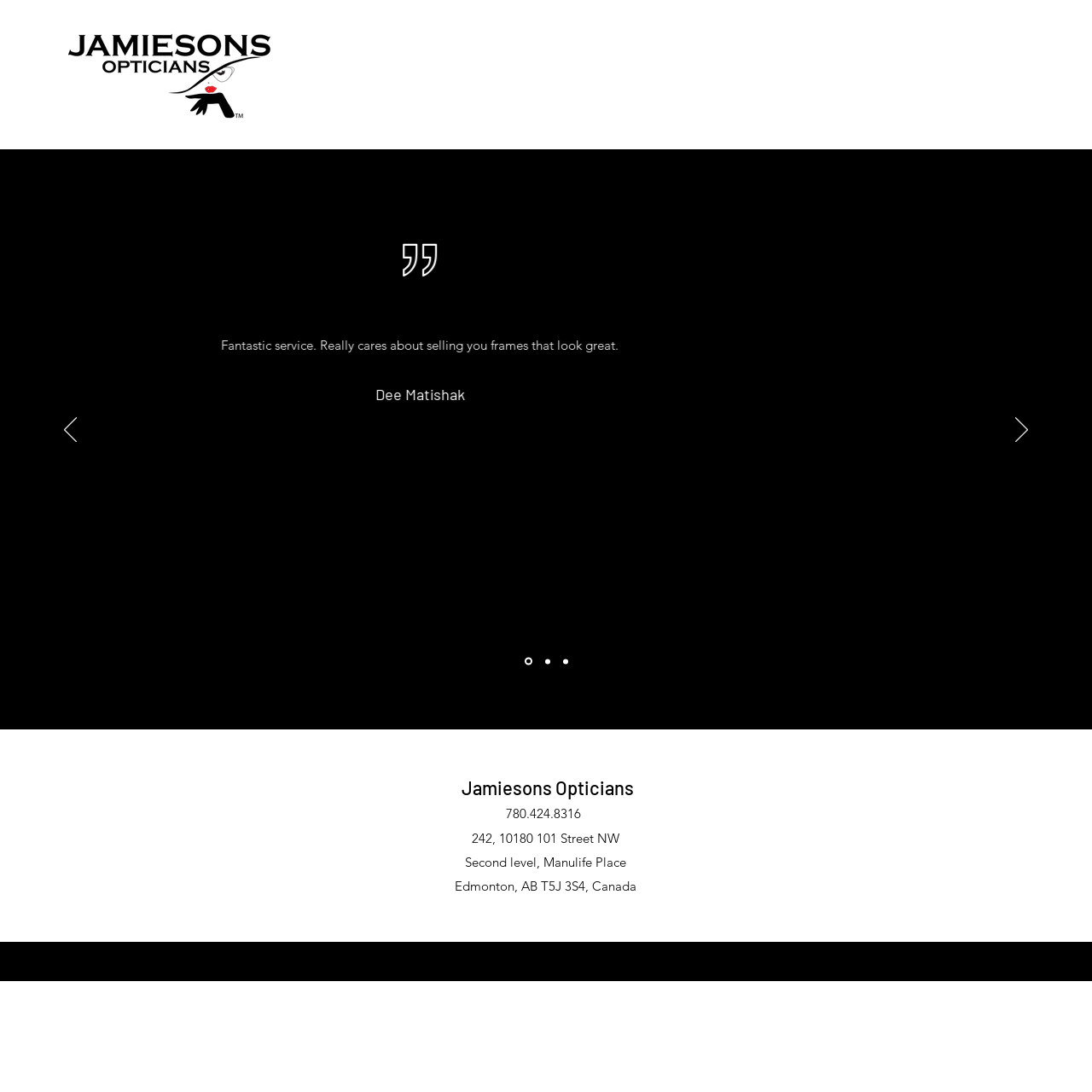Determine the bounding box coordinates of the clickable element to achieve the following action: 'Go to Contact page'. Provide the coordinates as four float values between 0 and 1, formatted as [left, top, right, bottom].

[0.1, 0.141, 0.155, 0.164]